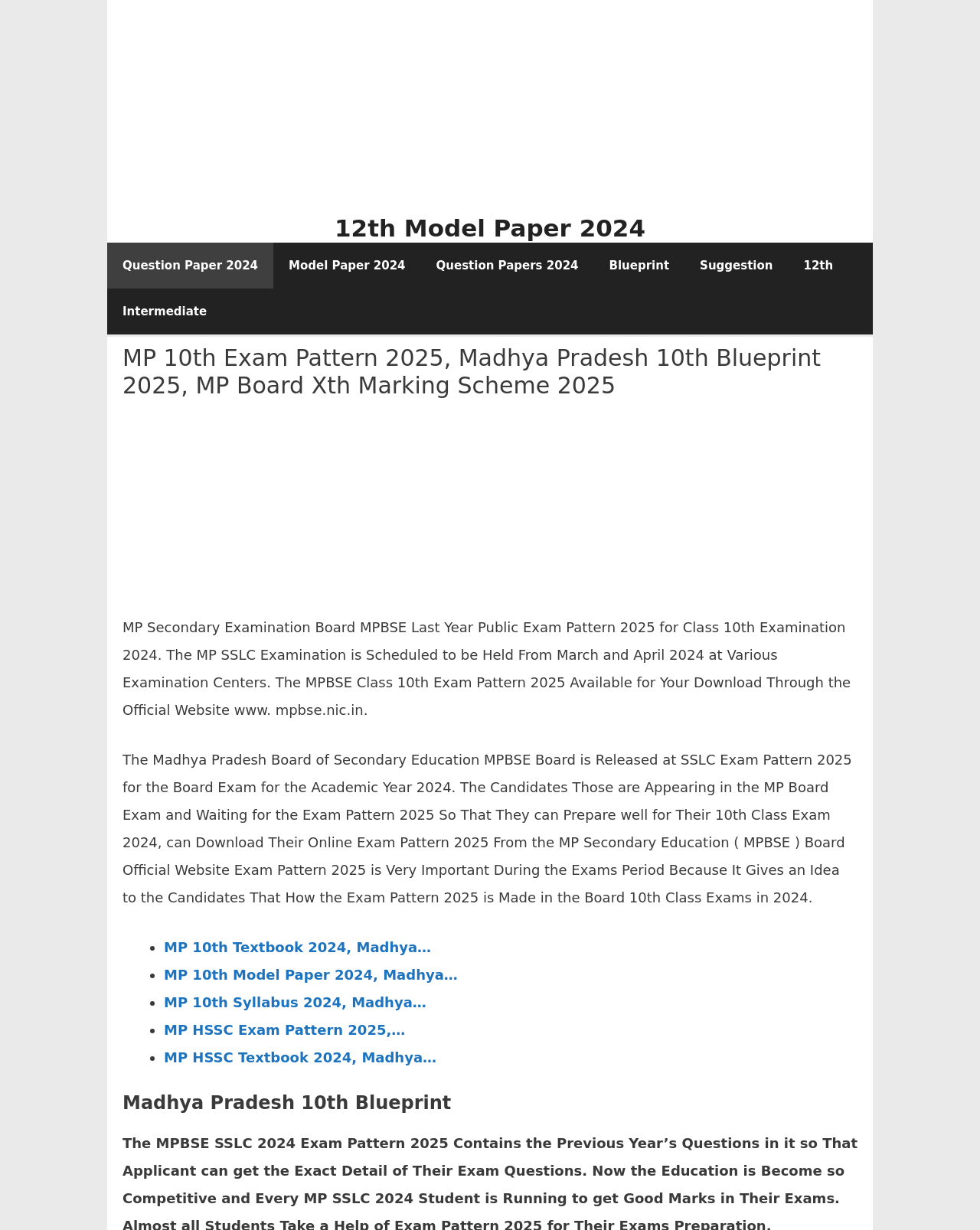Refer to the image and provide an in-depth answer to the question:
What is the schedule for the MP SSLC Examination?

The schedule for the MP SSLC Examination can be found in the static text element which states 'The MP SSLC Examination is Scheduled to be Held From March and April 2024 at Various Examination Centers.'